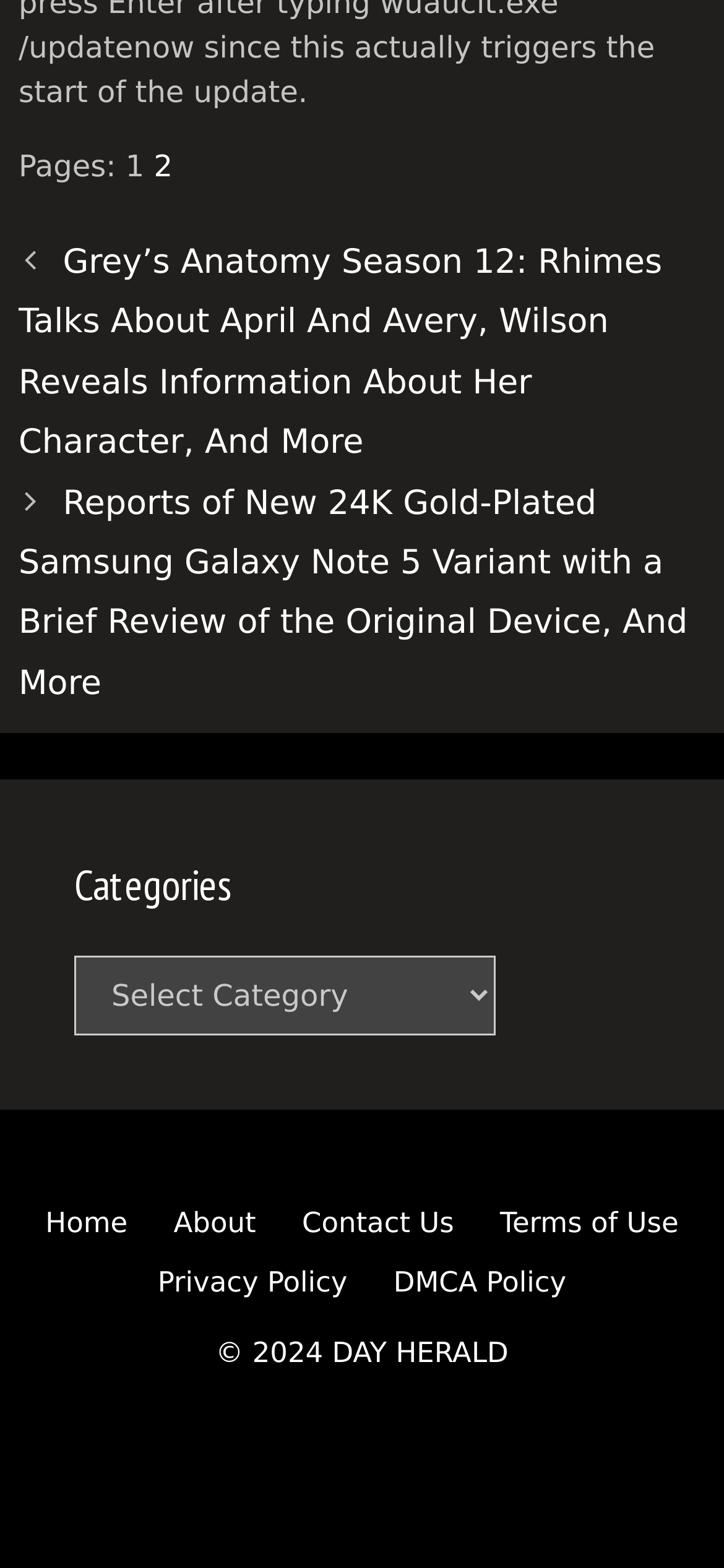Please identify the bounding box coordinates of where to click in order to follow the instruction: "go to home page".

[0.063, 0.769, 0.176, 0.79]